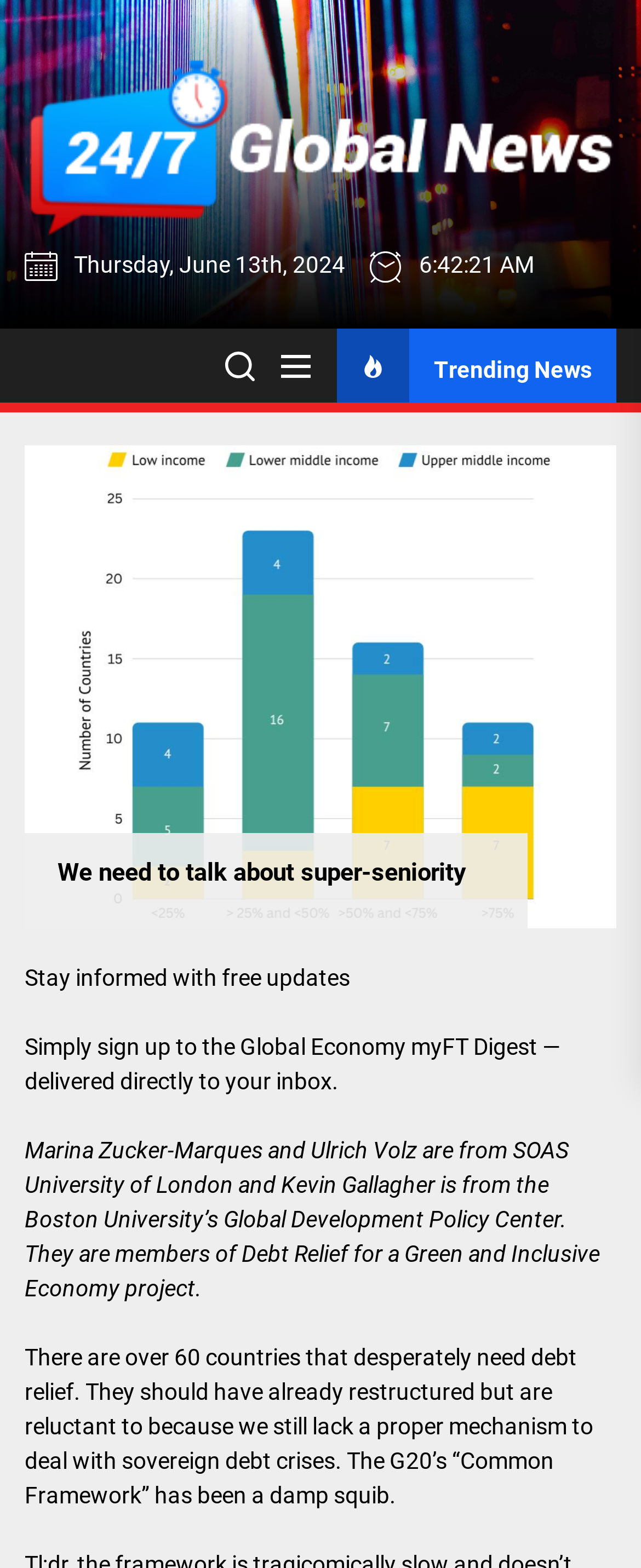Describe every aspect of the webpage comprehensively.

The webpage appears to be a news article page from 24/7 Global News. At the top left, there is a logo of 24/7 Global News, which is a white logo on a dark background. Next to the logo, there is a link to the news website. Below the logo, there is a date and time display, showing the current date and time.

On the top right, there are three buttons, likely for navigation or social media links. Below these buttons, there is a prominent header that reads "We need to talk about super-seniority". This header is followed by a brief introduction or summary of the article.

The main content of the article is divided into several paragraphs. The first paragraph discusses the need for debt relief, citing experts from SOAS University of London and Boston University's Global Development Policy Center. The article then goes on to explain that over 60 countries desperately need debt relief but are reluctant to restructure due to the lack of a proper mechanism to deal with sovereign debt crises.

Throughout the article, there are links to related topics, such as "Debt Relief for a Green and Inclusive Economy" and "desperately need debt relief". The article also mentions the G20's "Common Framework" and its limitations in addressing sovereign debt crises.

At the bottom of the page, there is a call-to-action to sign up for free updates and a newsletter, specifically the "Global Economy myFT Digest".